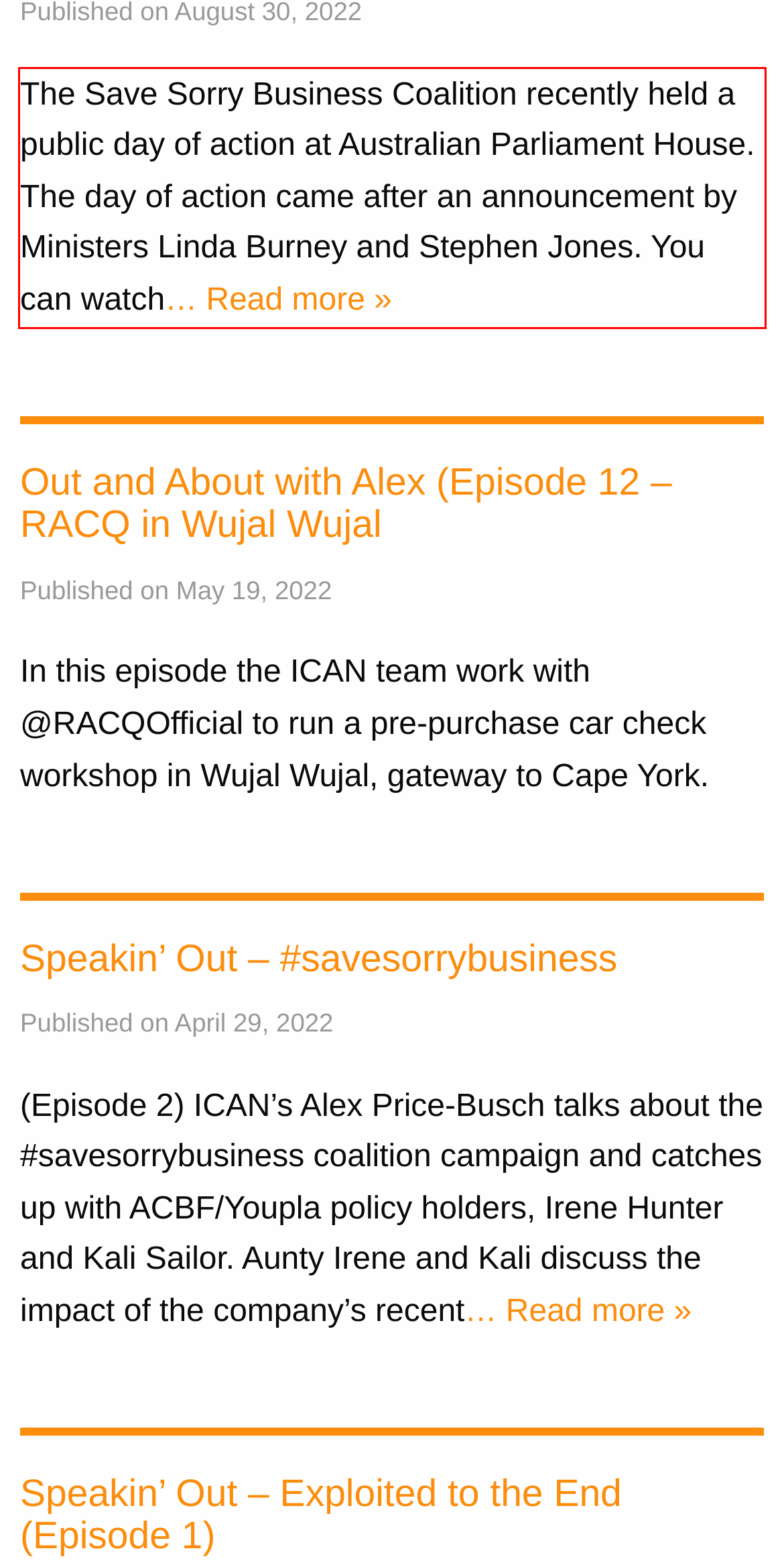You are given a screenshot showing a webpage with a red bounding box. Perform OCR to capture the text within the red bounding box.

The Save Sorry Business Coalition recently held a public day of action at Australian Parliament House. The day of action came after an announcement by Ministers Linda Burney and Stephen Jones. You can watch… Read more »